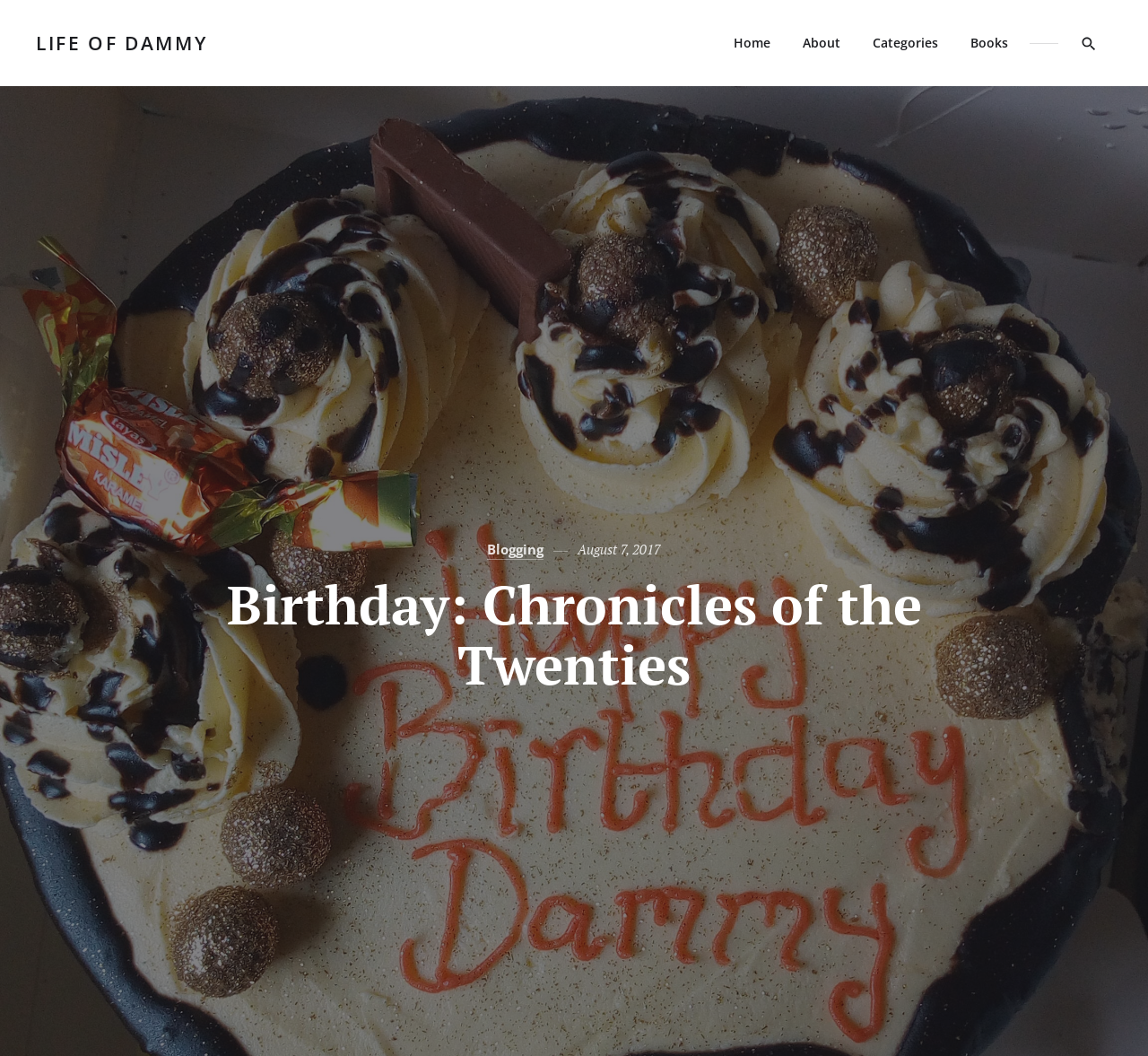Please determine the main heading text of this webpage.

Birthday: Chronicles of the Twenties